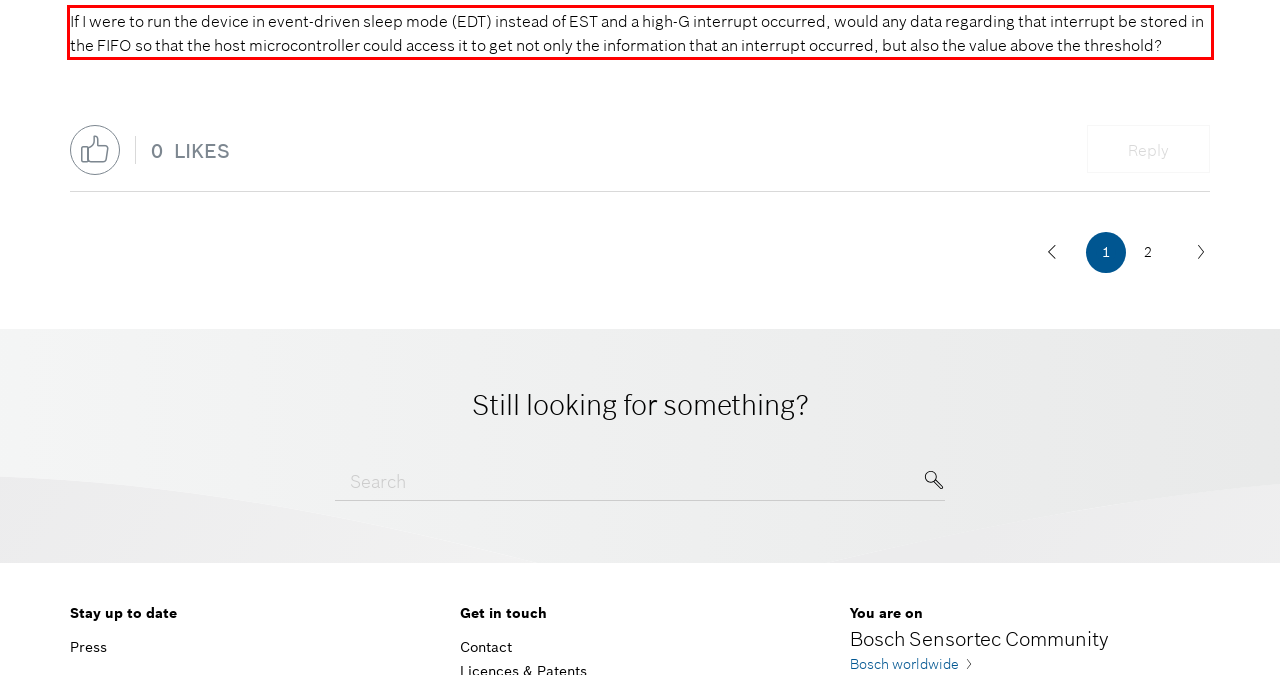Given a screenshot of a webpage containing a red rectangle bounding box, extract and provide the text content found within the red bounding box.

If I were to run the device in event-driven sleep mode (EDT) instead of EST and a high-G interrupt occurred, would any data regarding that interrupt be stored in the FIFO so that the host microcontroller could access it to get not only the information that an interrupt occurred, but also the value above the threshold?